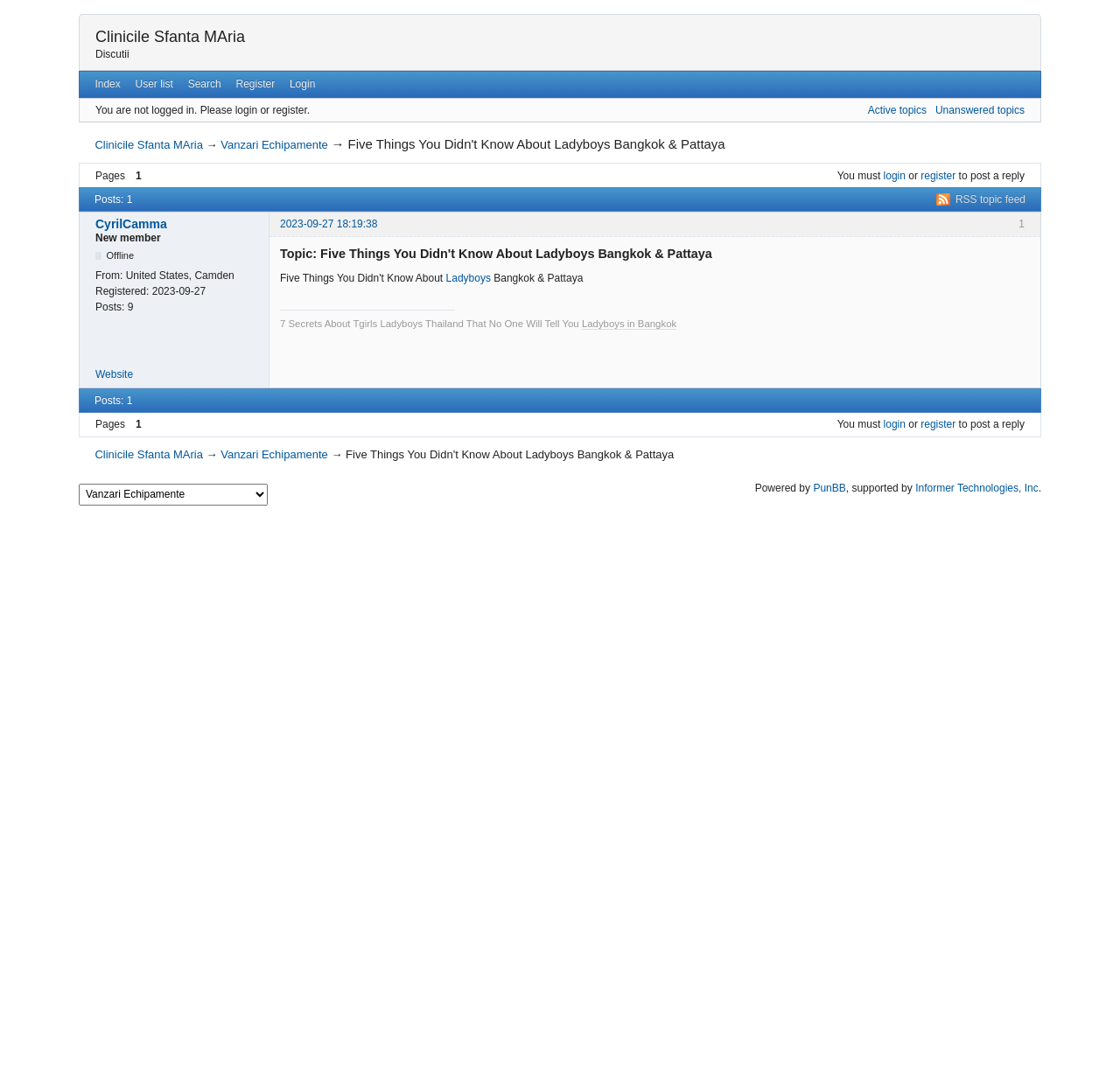Please locate the bounding box coordinates of the element that should be clicked to achieve the given instruction: "login to the forum".

[0.252, 0.066, 0.288, 0.089]